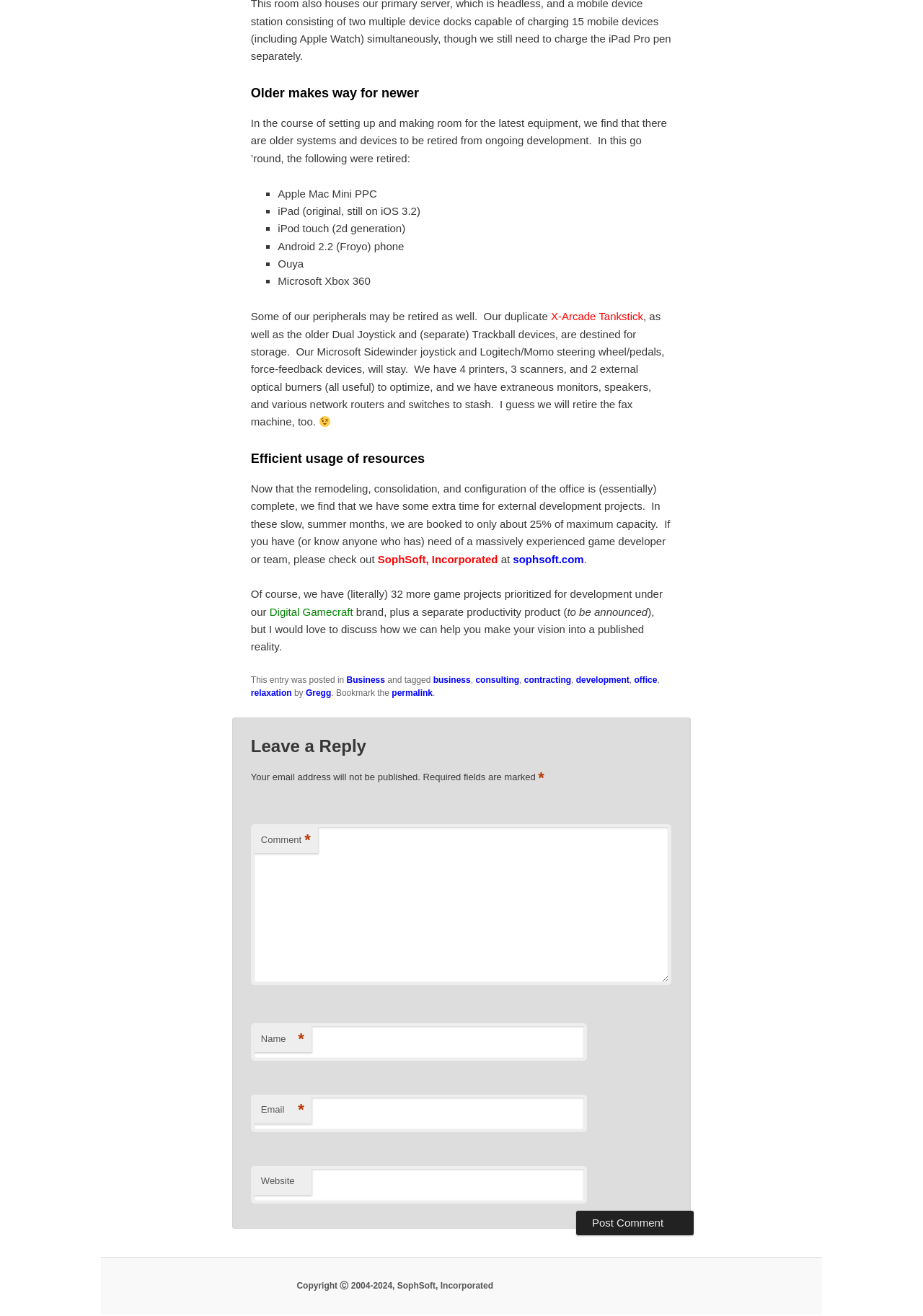Pinpoint the bounding box coordinates of the area that should be clicked to complete the following instruction: "Leave a comment in the 'Comment' field". The coordinates must be given as four float numbers between 0 and 1, i.e., [left, top, right, bottom].

[0.272, 0.626, 0.727, 0.749]